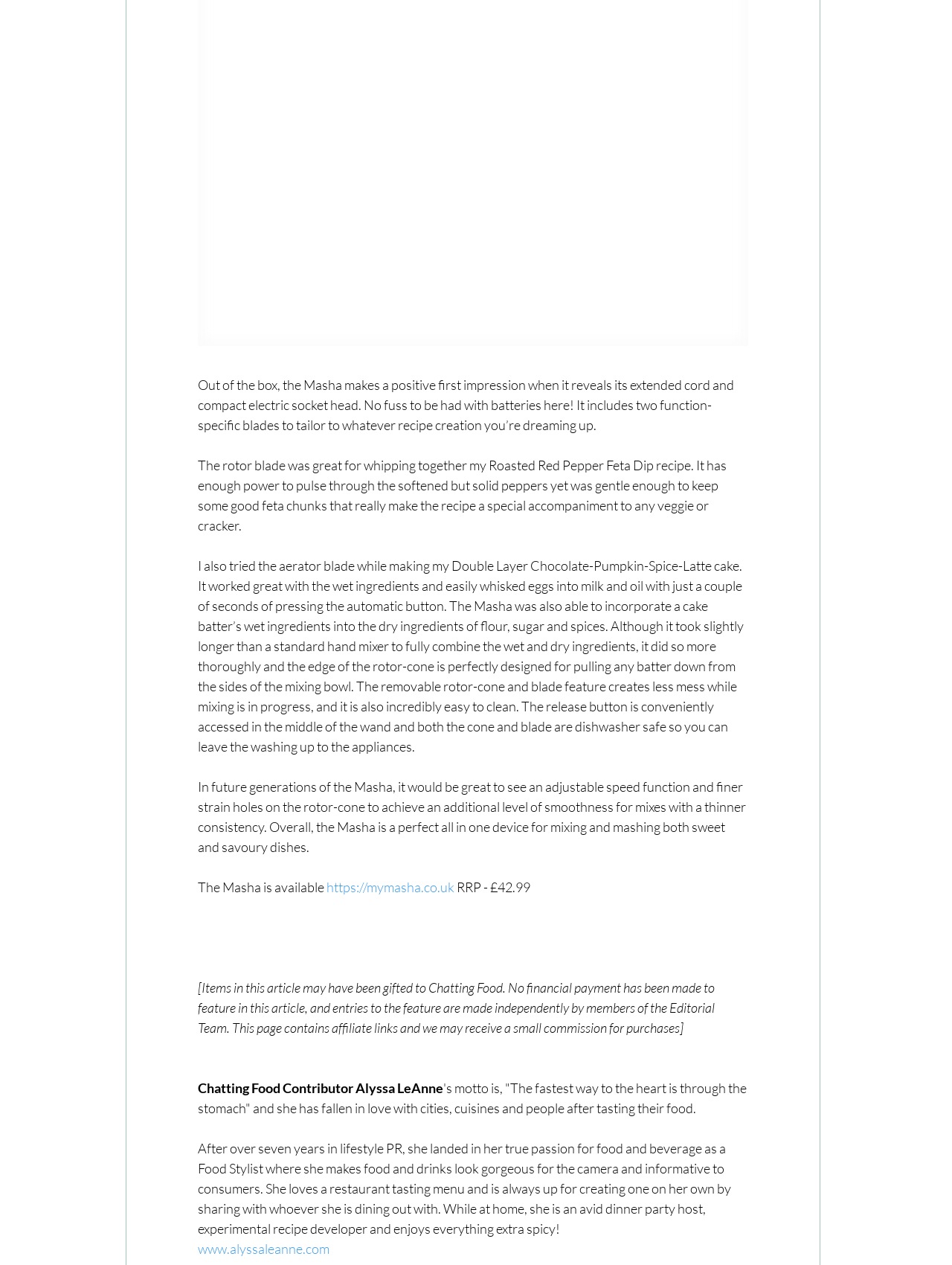What is the website where the Masha can be purchased?
Please answer the question with a detailed and comprehensive explanation.

The article provides a link to the website where the Masha can be purchased, which is https://mymasha.co.uk.